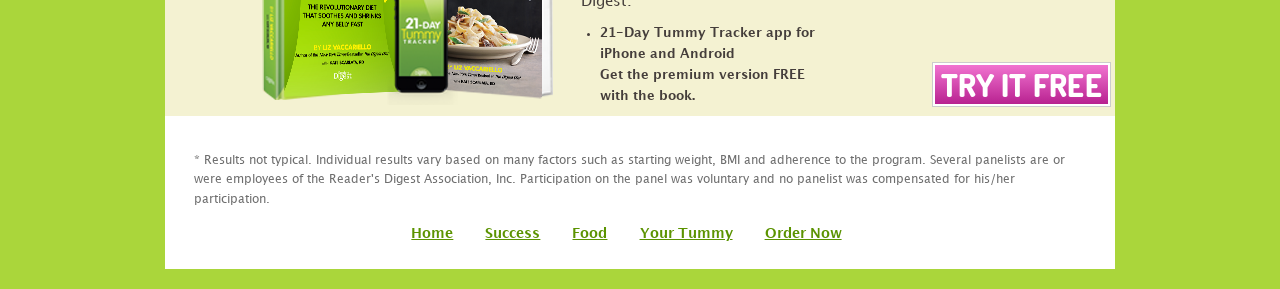Given the element description, predict the bounding box coordinates in the format (top-left x, top-left y, bottom-right x, bottom-right y), using floating point numbers between 0 and 1: Order Now

[0.597, 0.741, 0.679, 0.876]